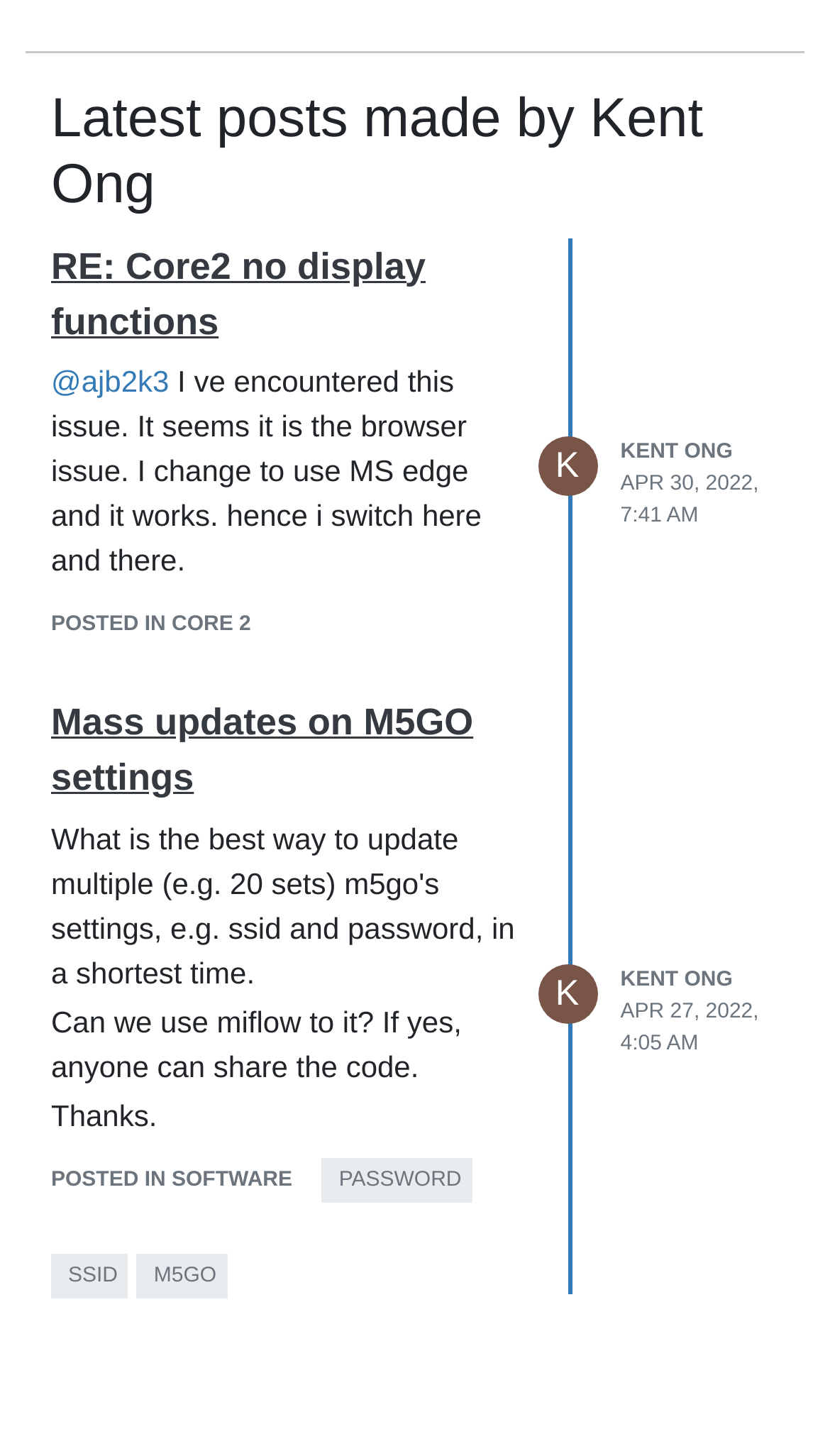Highlight the bounding box coordinates of the element that should be clicked to carry out the following instruction: "View post in SOFTWARE category". The coordinates must be given as four float numbers ranging from 0 to 1, i.e., [left, top, right, bottom].

[0.062, 0.802, 0.352, 0.818]